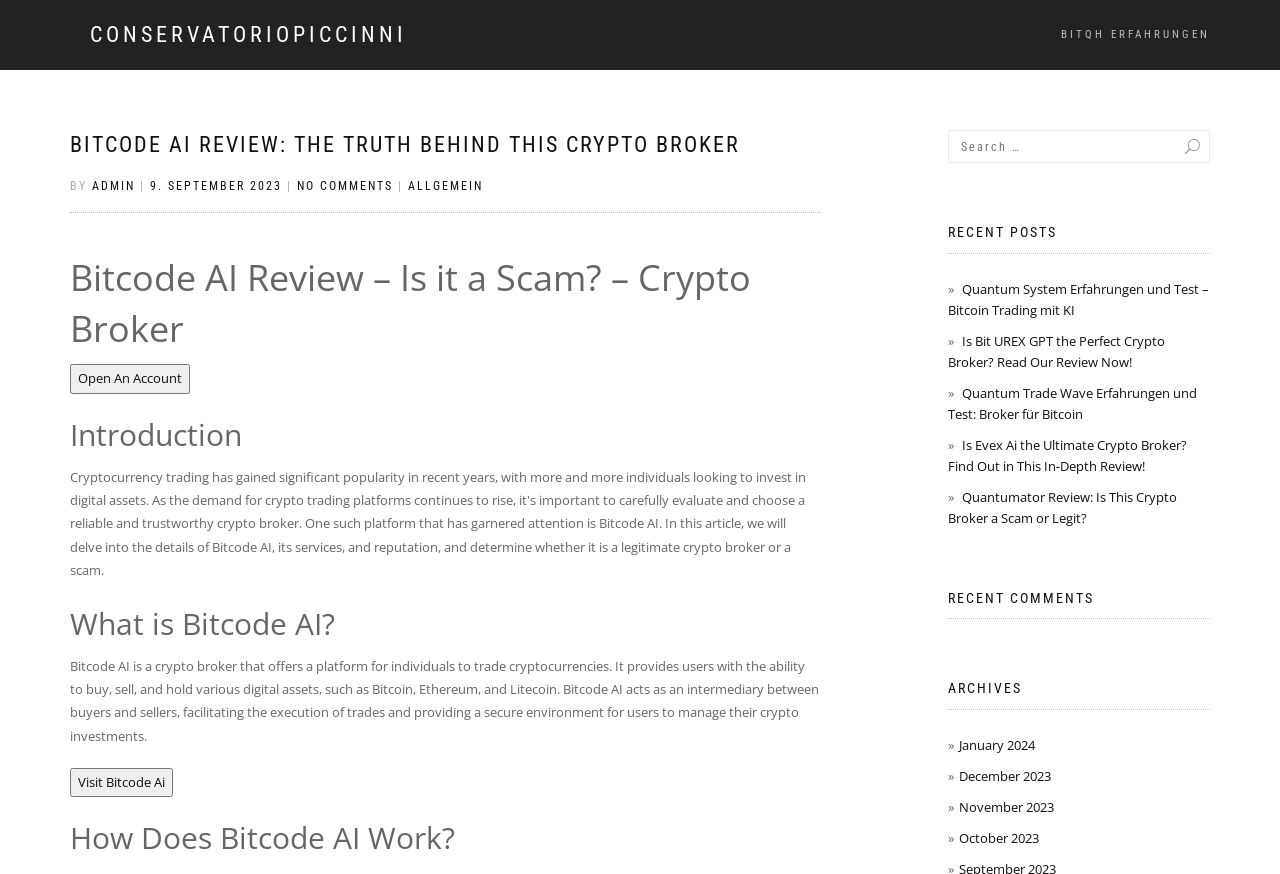Provide the bounding box coordinates of the area you need to click to execute the following instruction: "Read the review of Quantum System Erfahrungen und Test".

[0.74, 0.32, 0.944, 0.365]